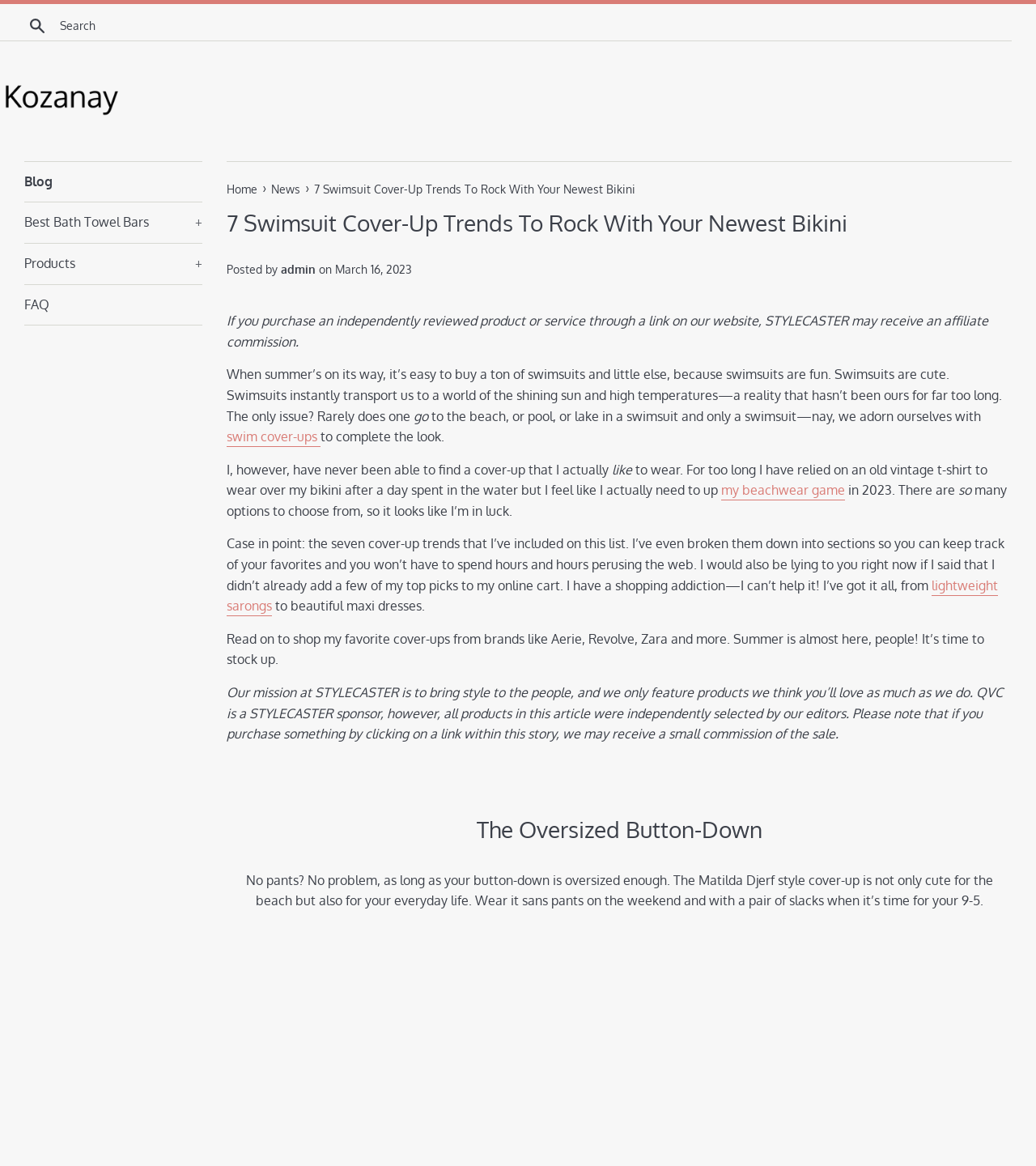Determine the bounding box for the UI element as described: "alt="Kozanay"". The coordinates should be represented as four float numbers between 0 and 1, formatted as [left, top, right, bottom].

[0.0, 0.068, 0.117, 0.1]